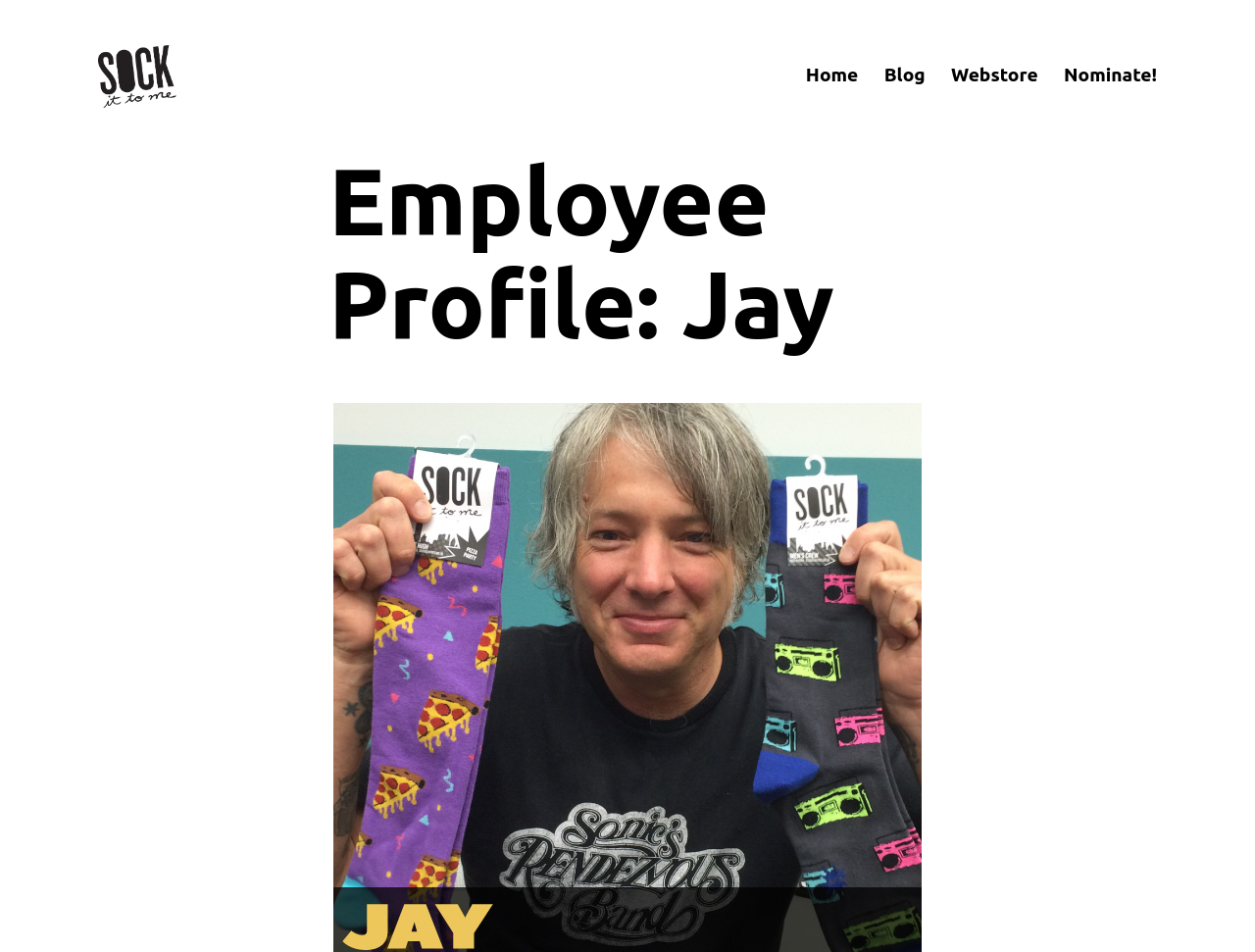Using the element description: "Contact Us", determine the bounding box coordinates for the specified UI element. The coordinates should be four float numbers between 0 and 1, [left, top, right, bottom].

None